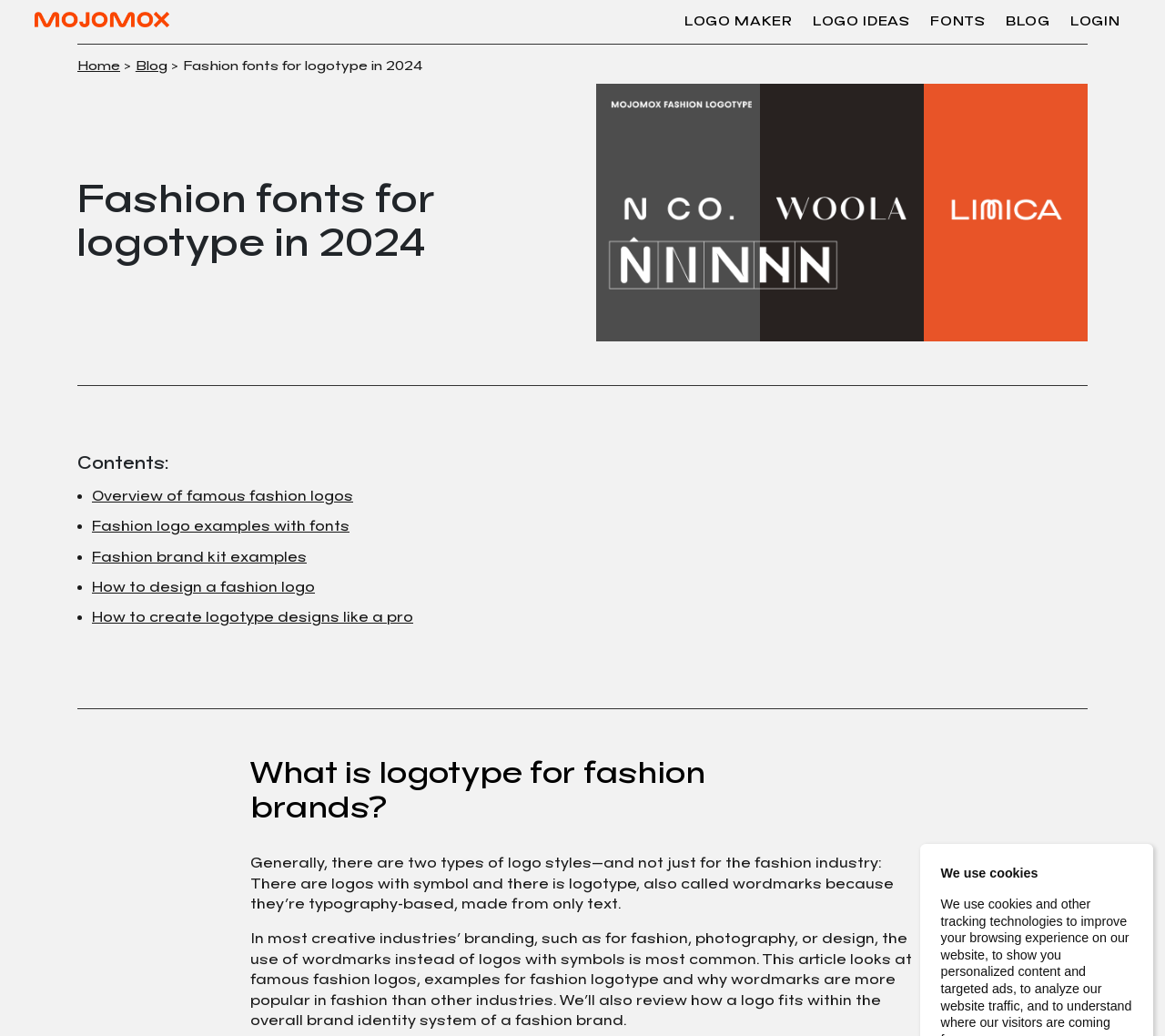What is the focus of the article in terms of logo design?
Please provide a single word or phrase based on the screenshot.

Wordmarks